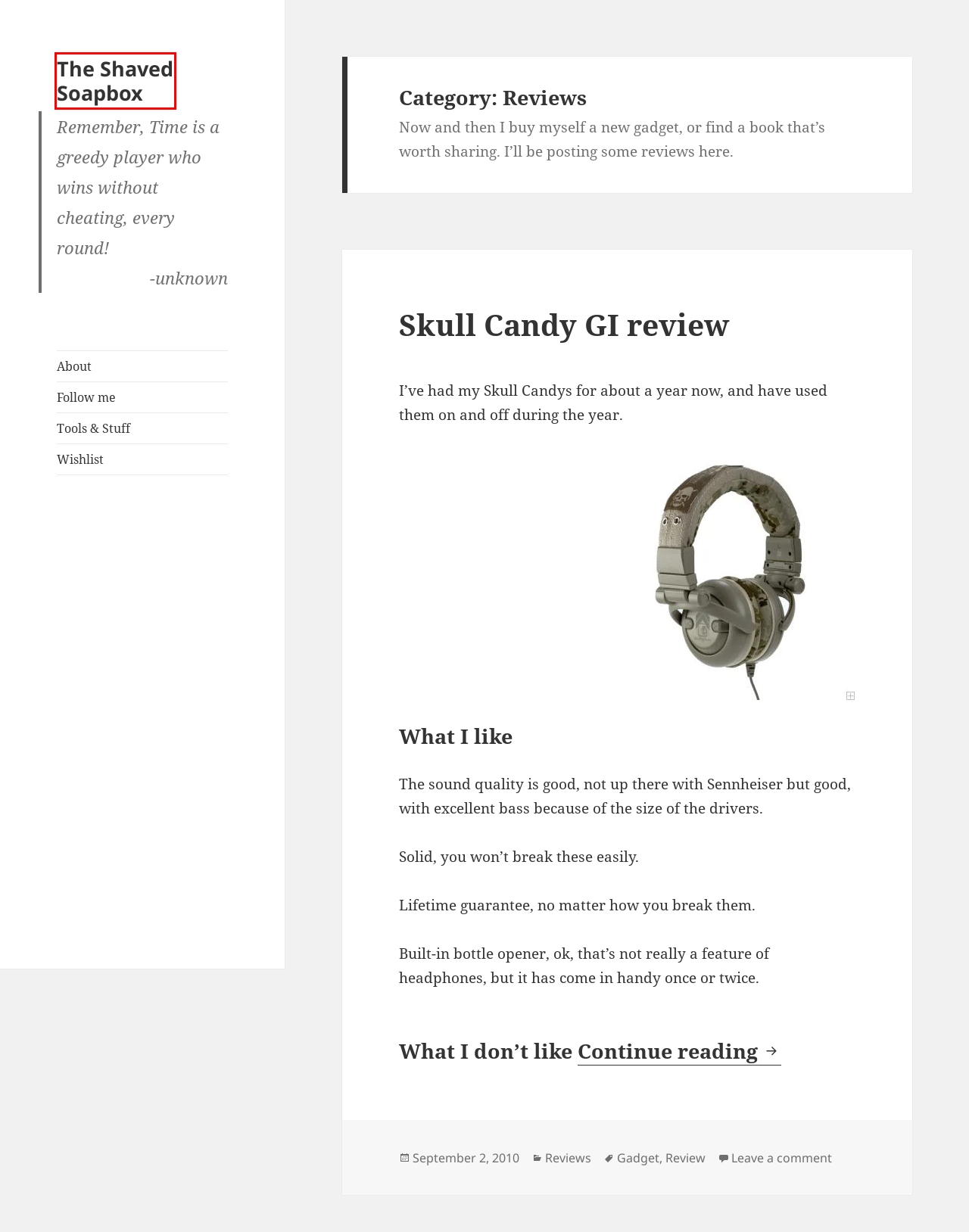You are given a screenshot of a webpage with a red rectangle bounding box around an element. Choose the best webpage description that matches the page after clicking the element in the bounding box. Here are the candidates:
A. Review – The Shaved Soapbox
B. Tools & Stuff – The Shaved Soapbox
C. Dodge Caliber – The Shaved Soapbox
D. Skull Candy GI review – The Shaved Soapbox
E. Wishlist – The Shaved Soapbox
F. Gadget – The Shaved Soapbox
G. The Shaved Soapbox – tagline
H. About – The Shaved Soapbox

G